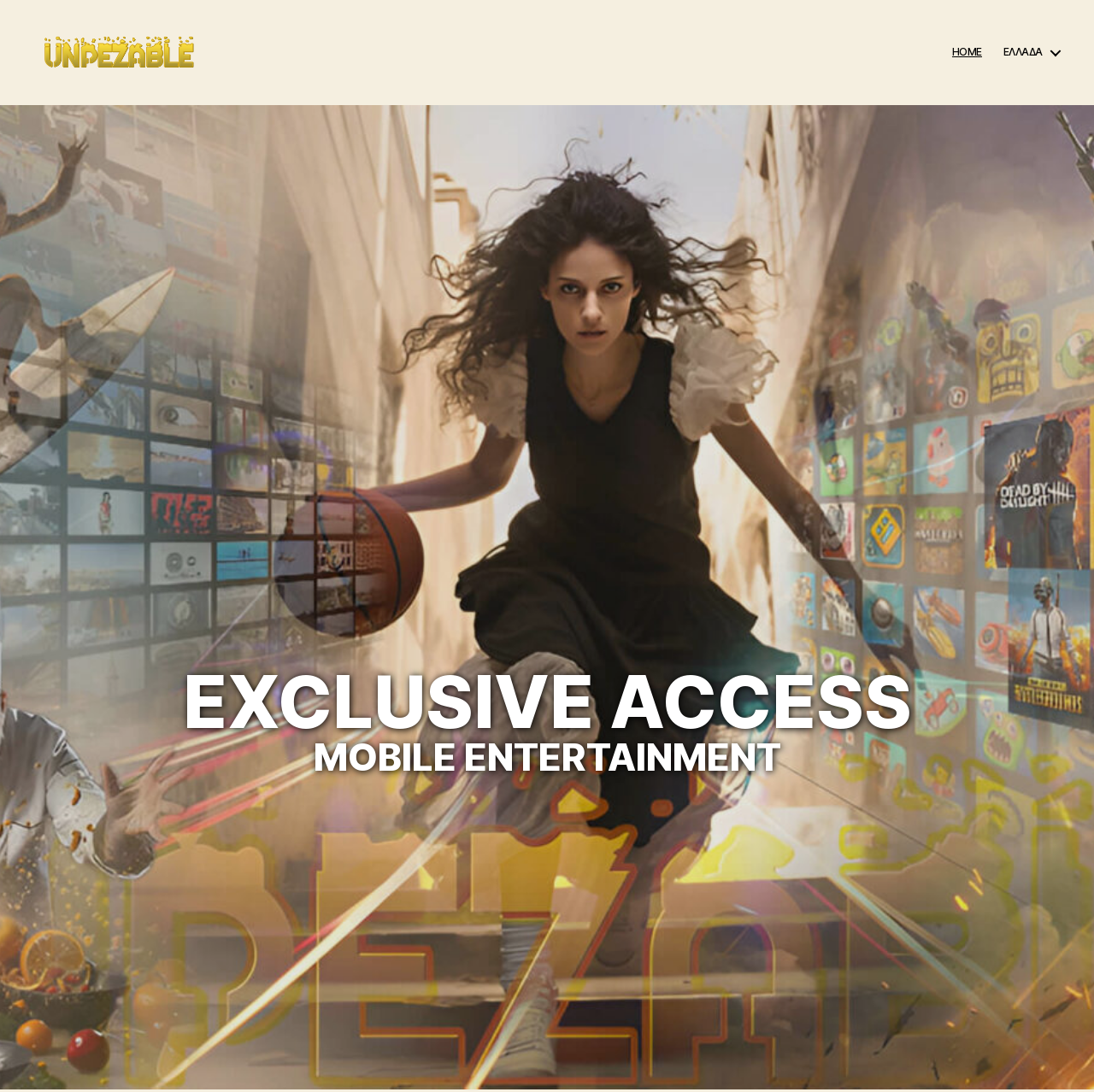What is the theme of the mobile entertainment section?
Can you provide an in-depth and detailed response to the question?

The static text element 'EXCLUSIVE ACCESS' is located near the 'MOBILE ENTERTAINMENT' text, suggesting that the mobile entertainment section is related to exclusive access to some content or service.